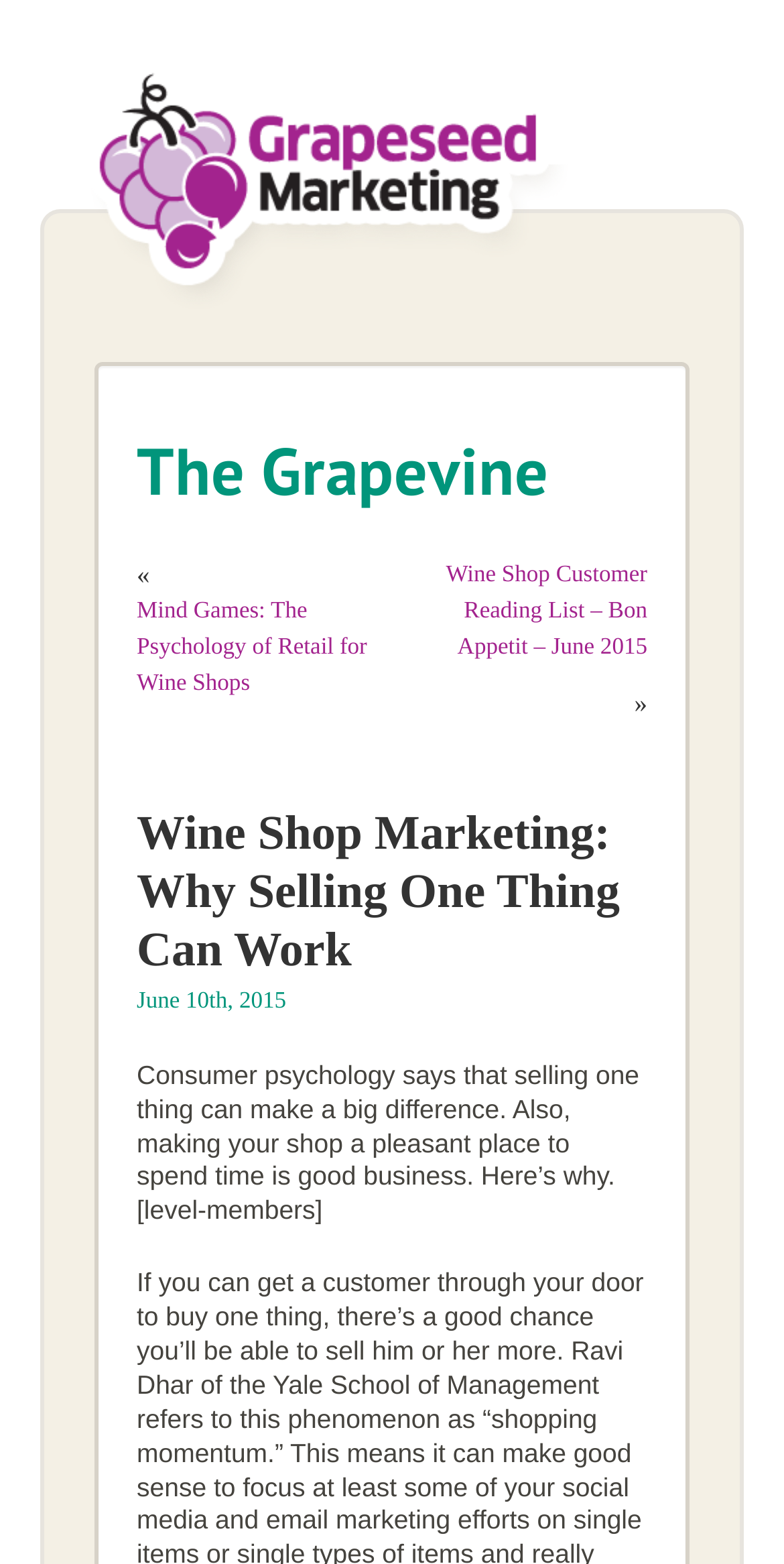Find the bounding box coordinates for the HTML element specified by: "alt="Grapeseed Marketing"".

[0.108, 0.036, 0.729, 0.2]